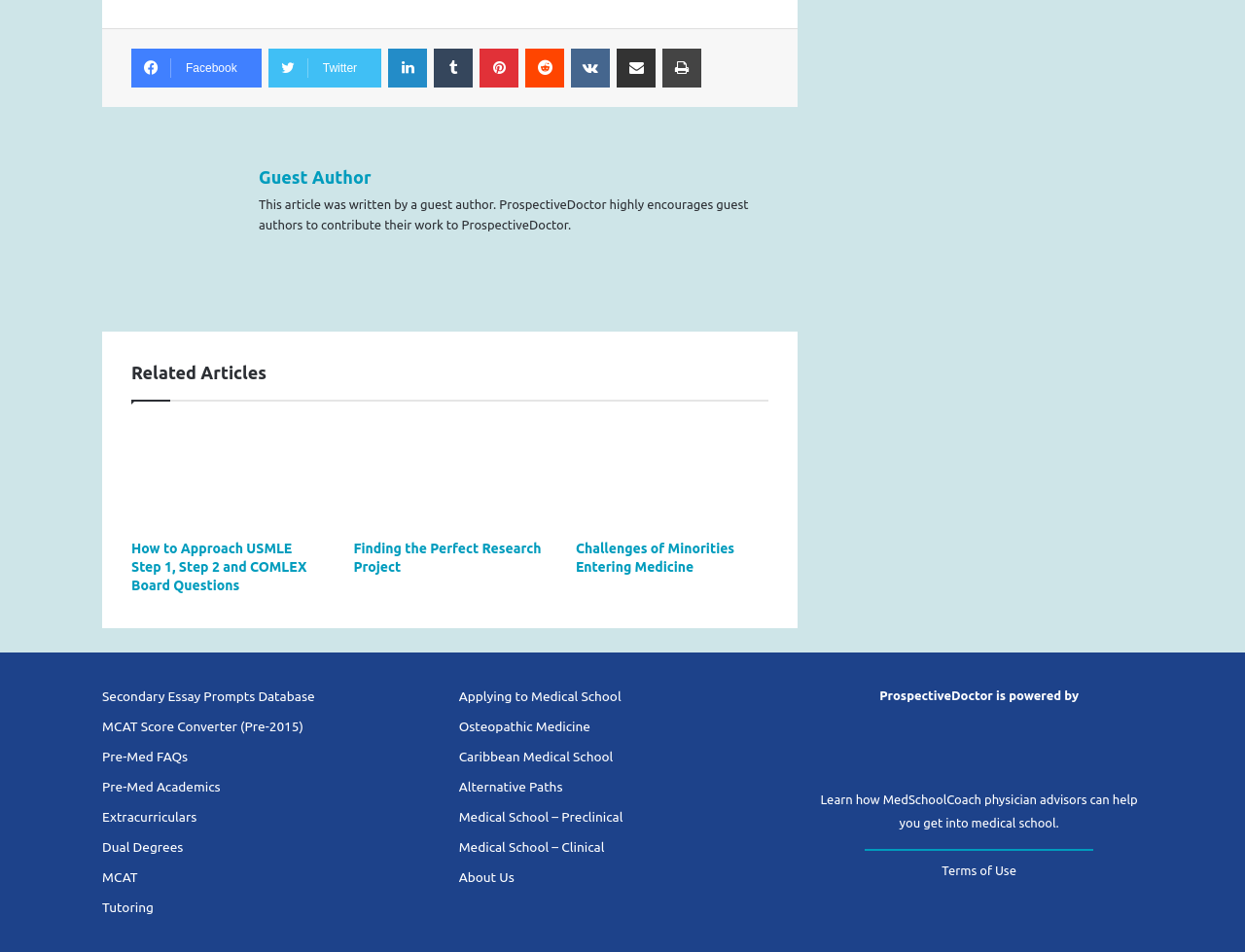How many related articles are listed on the webpage?
Look at the screenshot and give a one-word or phrase answer.

3